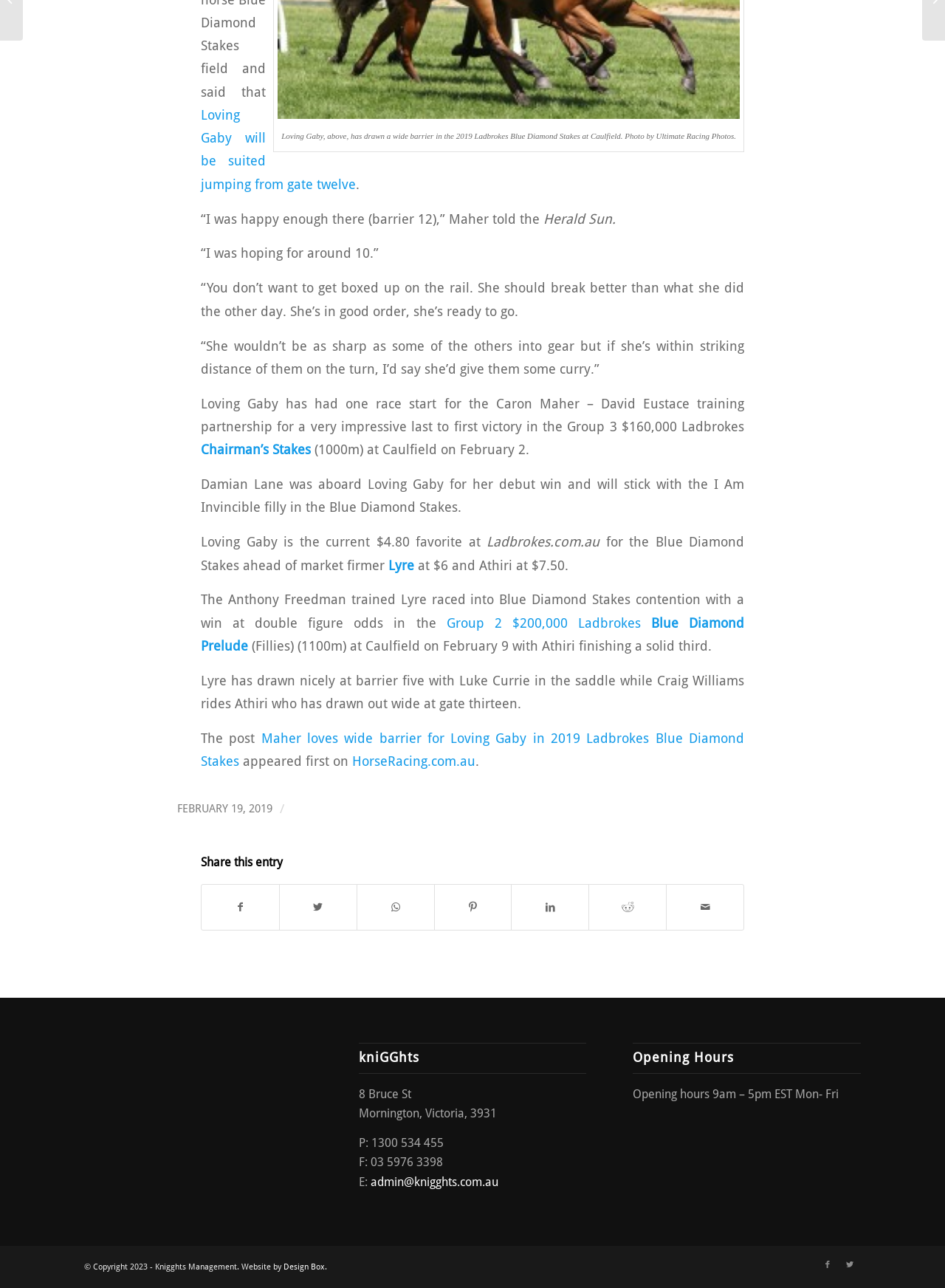Predict the bounding box coordinates for the UI element described as: "Share on Facebook". The coordinates should be four float numbers between 0 and 1, presented as [left, top, right, bottom].

[0.213, 0.687, 0.295, 0.722]